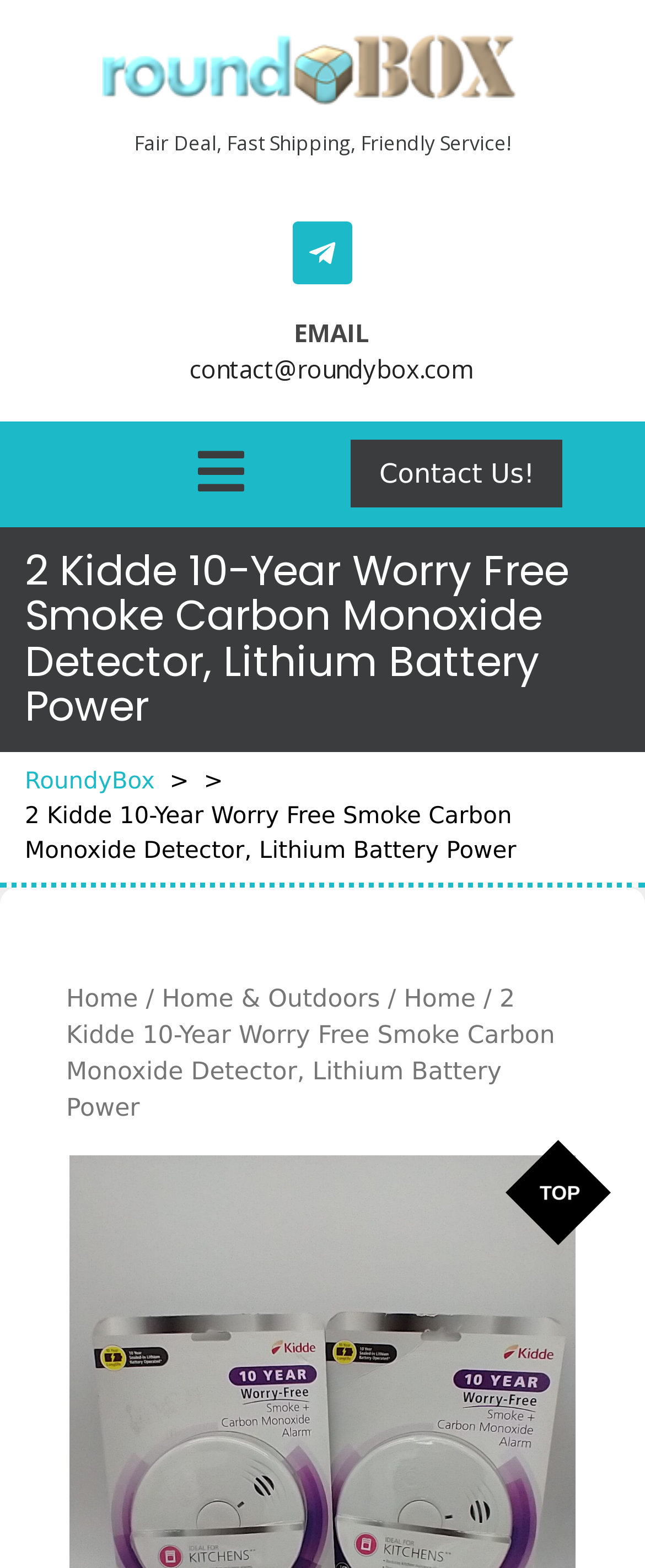Please provide a comprehensive response to the question below by analyzing the image: 
Is the menu open?

The menu is not open because the tab ' Open Menu' is not selected, indicating that the menu is currently closed.